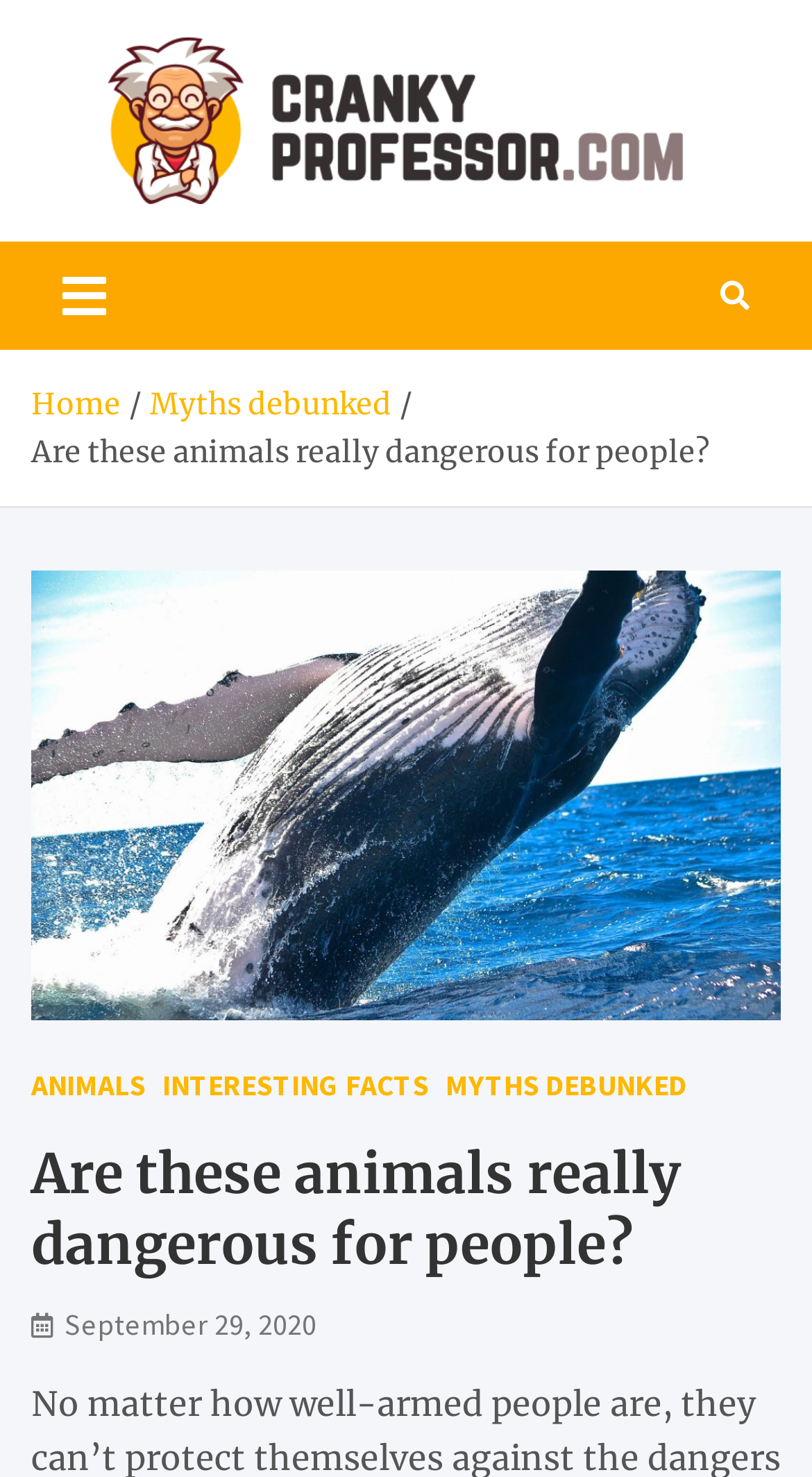Show the bounding box coordinates for the element that needs to be clicked to execute the following instruction: "read about myths debunked". Provide the coordinates in the form of four float numbers between 0 and 1, i.e., [left, top, right, bottom].

[0.185, 0.261, 0.482, 0.287]